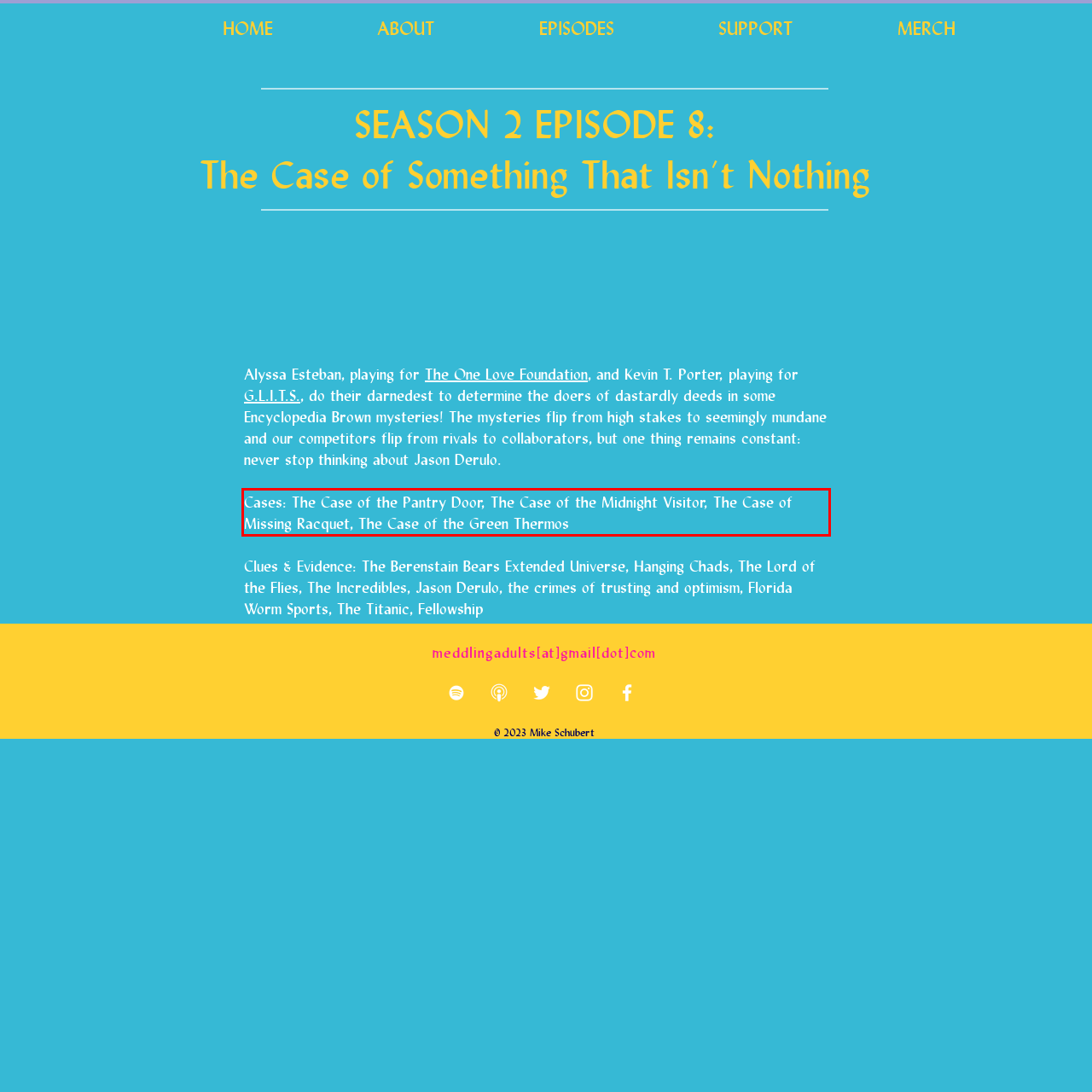Look at the provided screenshot of the webpage and perform OCR on the text within the red bounding box.

Cases: The Case of the Pantry Door, The Case of the Midnight Visitor, The Case of Missing Racquet, The Case of the Green Thermos